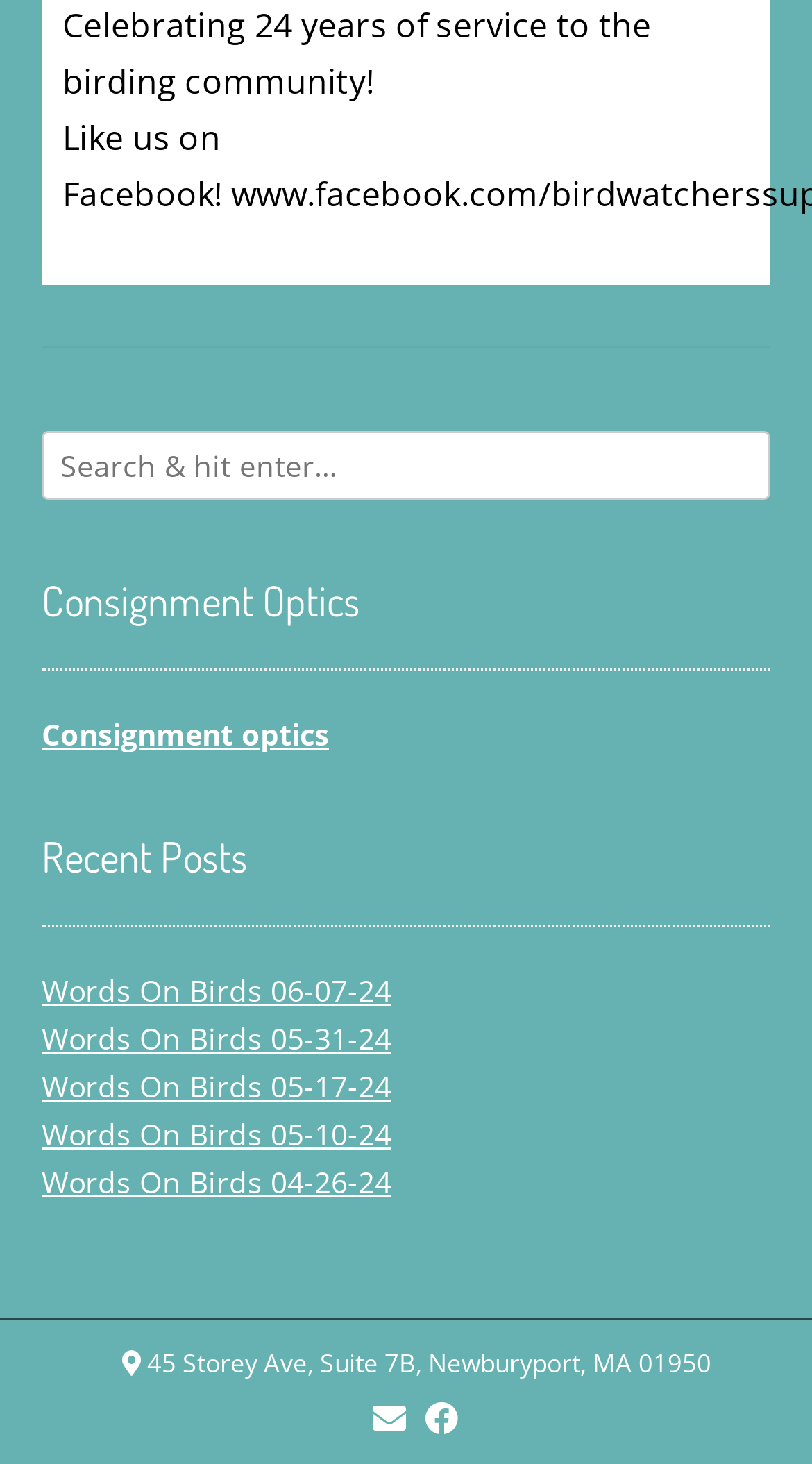Show the bounding box coordinates of the element that should be clicked to complete the task: "View Facebook page".

[0.077, 0.078, 0.285, 0.148]